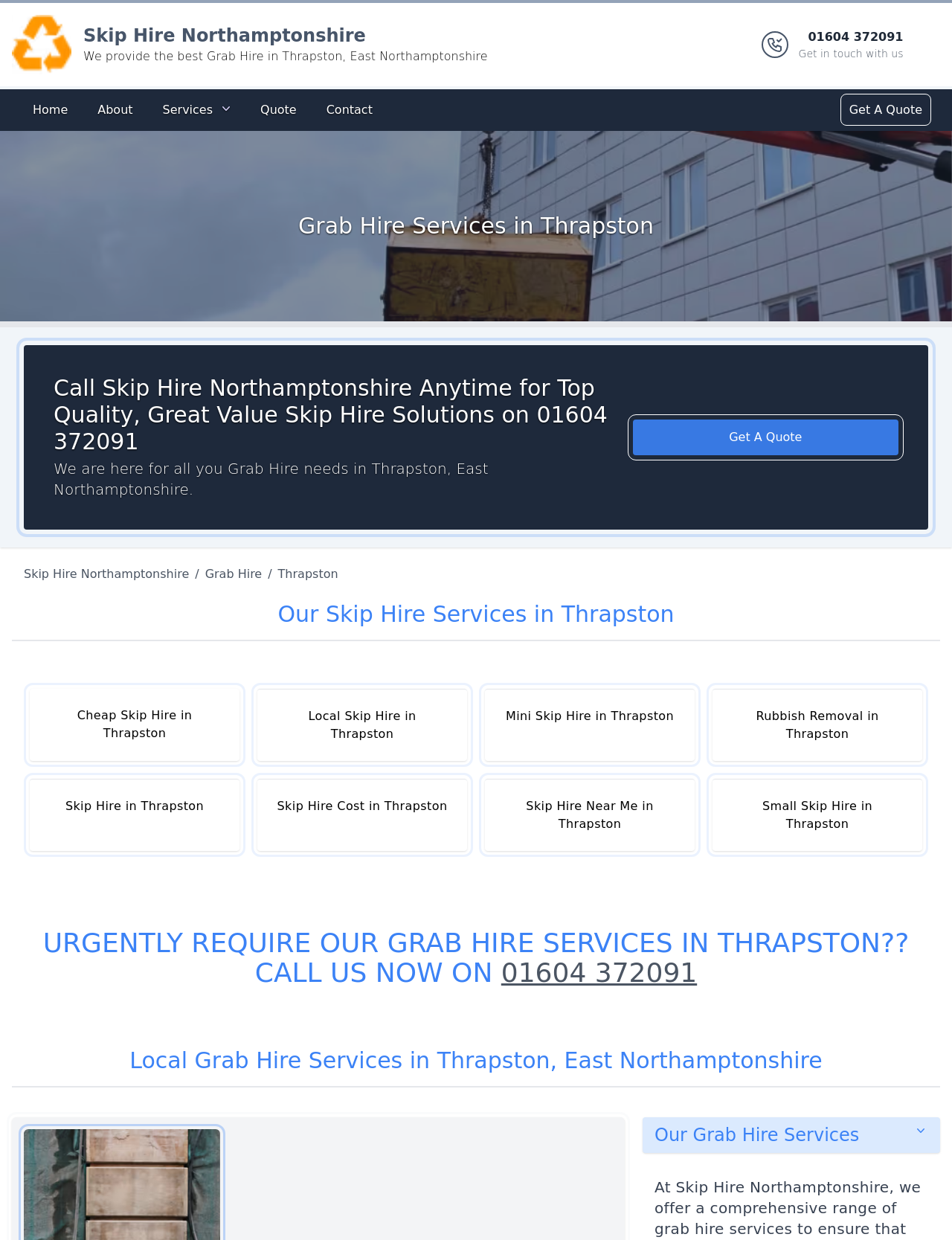Based on the image, please elaborate on the answer to the following question:
What is the purpose of the 'Get A Quote' button?

The 'Get A Quote' button is likely used to request a quote for grab hire services from Skip Hire Northamptonshire, as it is prominently displayed on the webpage and linked to the company's services.